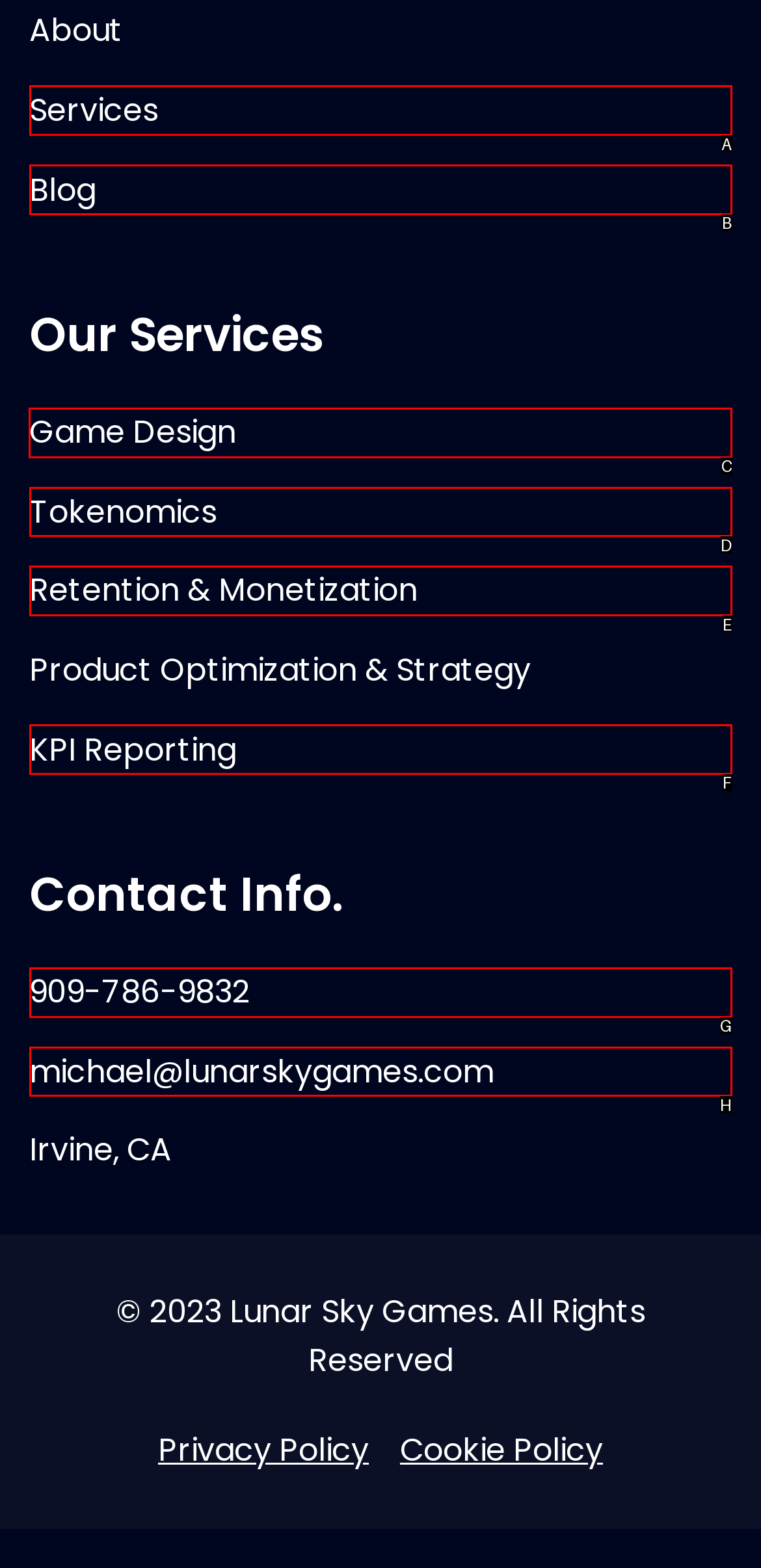Identify the correct choice to execute this task: learn about Game Design
Respond with the letter corresponding to the right option from the available choices.

C